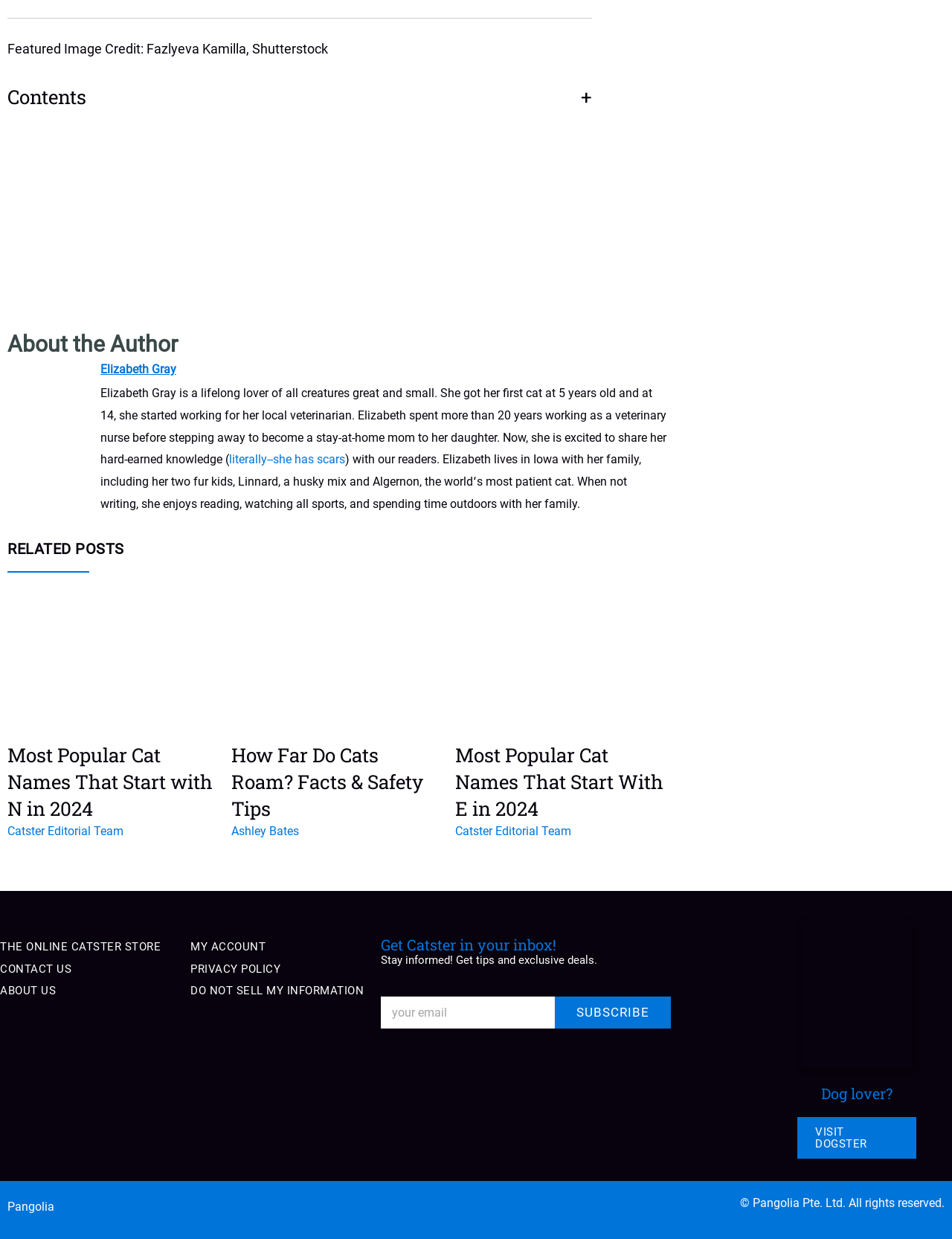Determine the bounding box coordinates of the UI element described below. Use the format (top-left x, top-left y, bottom-right x, bottom-right y) with floating point numbers between 0 and 1: 🇪🇸 FortSu ES

None